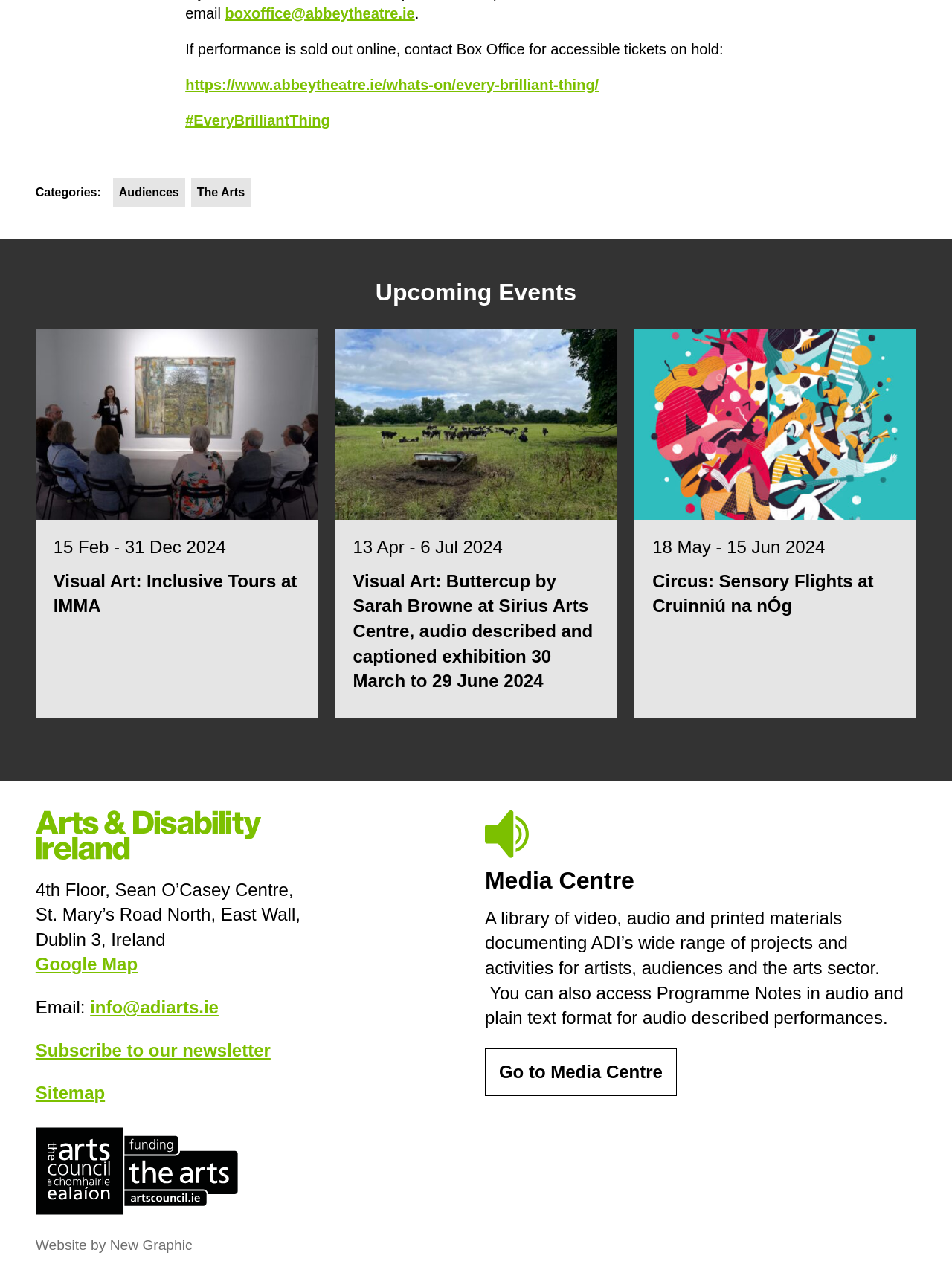Bounding box coordinates are specified in the format (top-left x, top-left y, bottom-right x, bottom-right y). All values are floating point numbers bounded between 0 and 1. Please provide the bounding box coordinate of the region this sentence describes: Go to Media Centre

[0.509, 0.825, 0.711, 0.863]